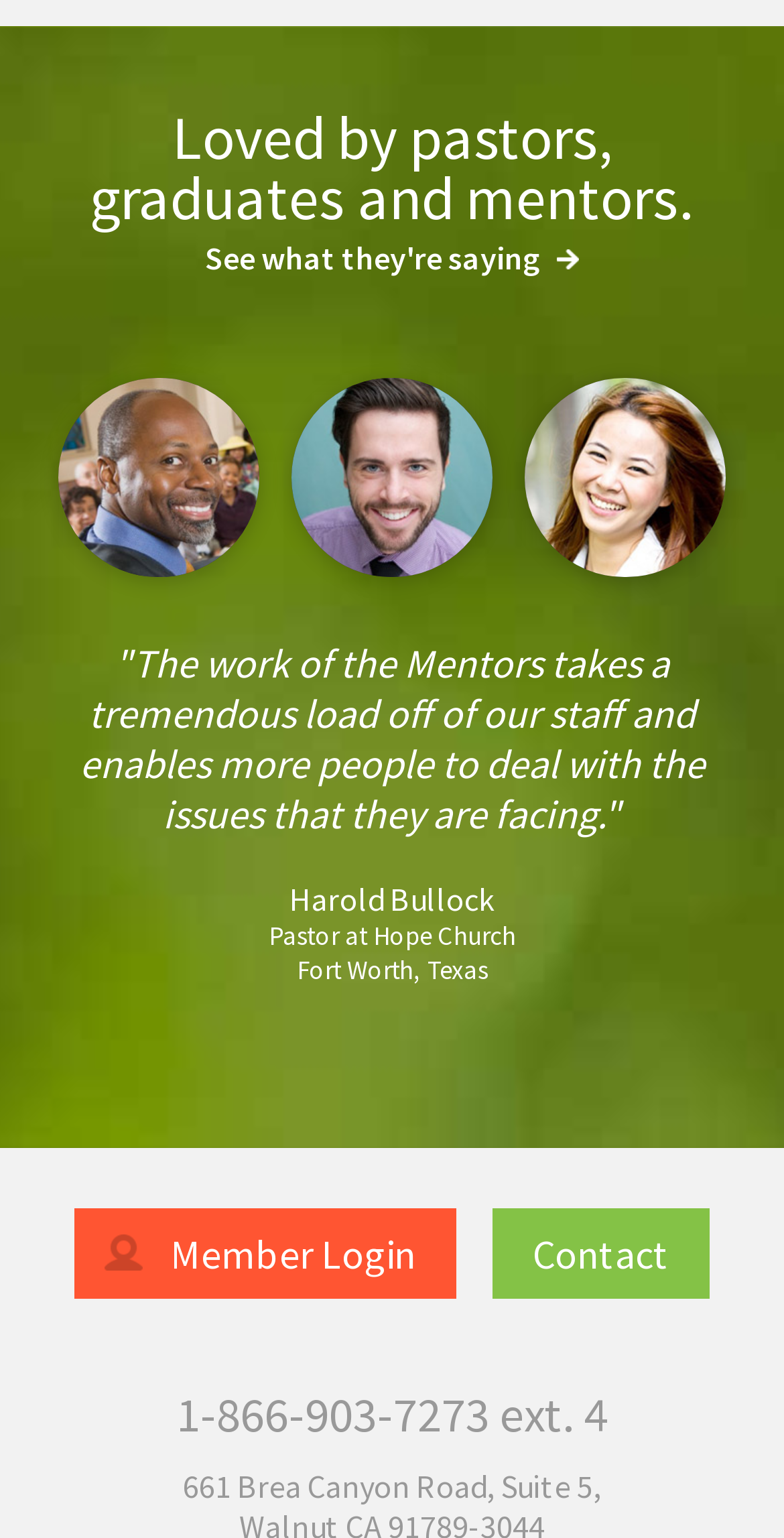What is the purpose of the Mentors mentioned in the quote?
Please provide a single word or phrase based on the screenshot.

to take a load off of staff